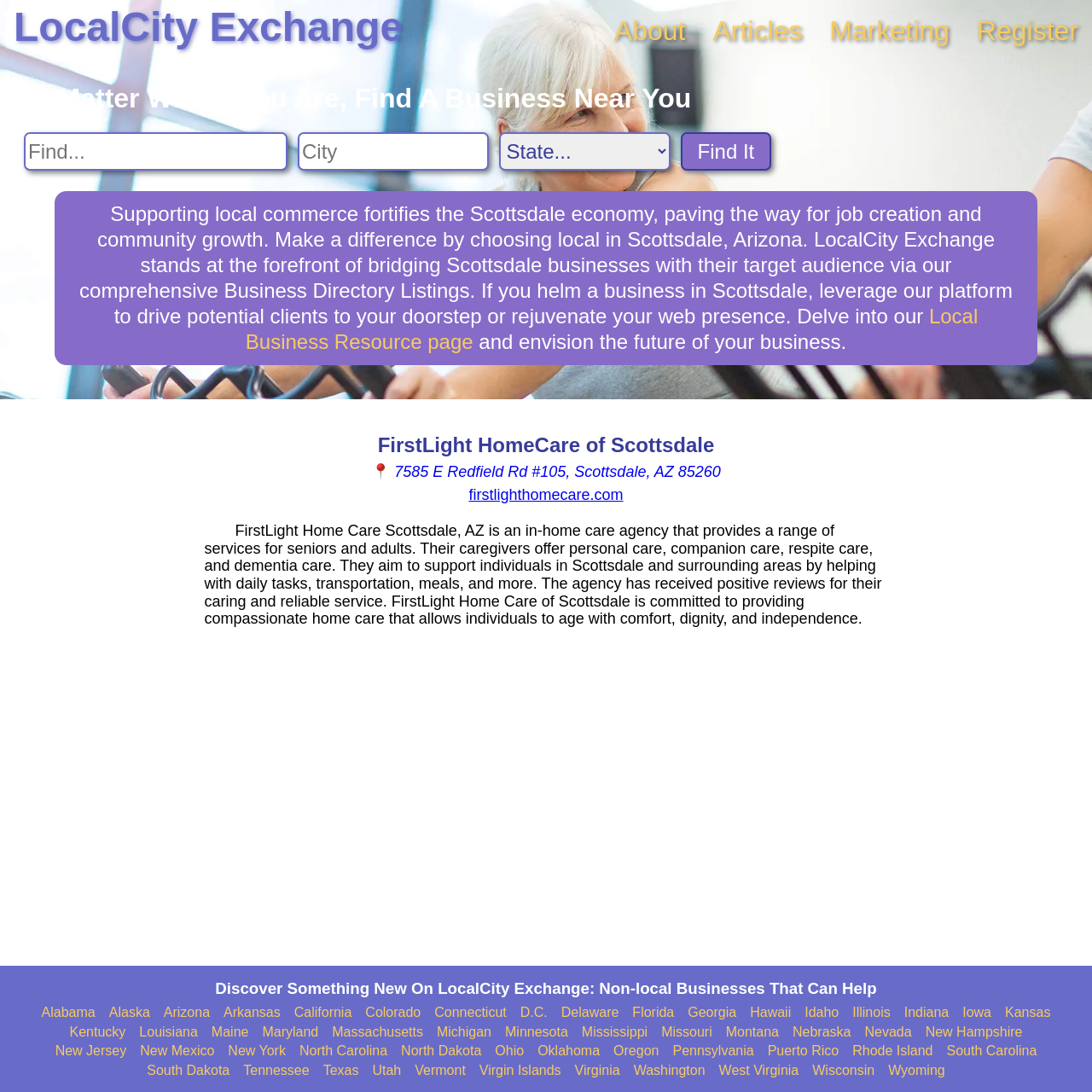Identify the bounding box coordinates for the element you need to click to achieve the following task: "Get directions to FirstLight HomeCare of Scottsdale". Provide the bounding box coordinates as four float numbers between 0 and 1, in the form [left, top, right, bottom].

[0.021, 0.422, 0.979, 0.443]